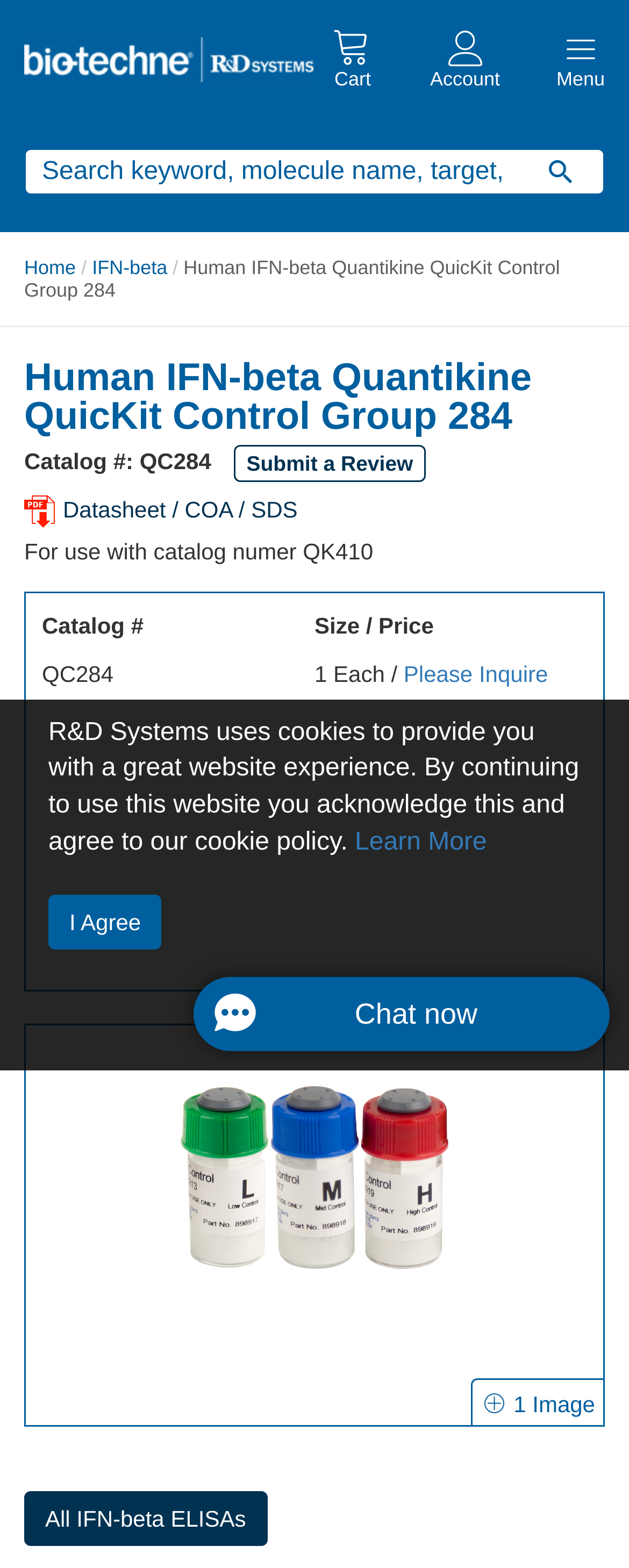What is the image description of the image on the page?
Refer to the image and give a detailed answer to the query.

I found the image description by looking at the image element that has an alt text 'R&D Systems ELISA Controls' which is located below the product description.